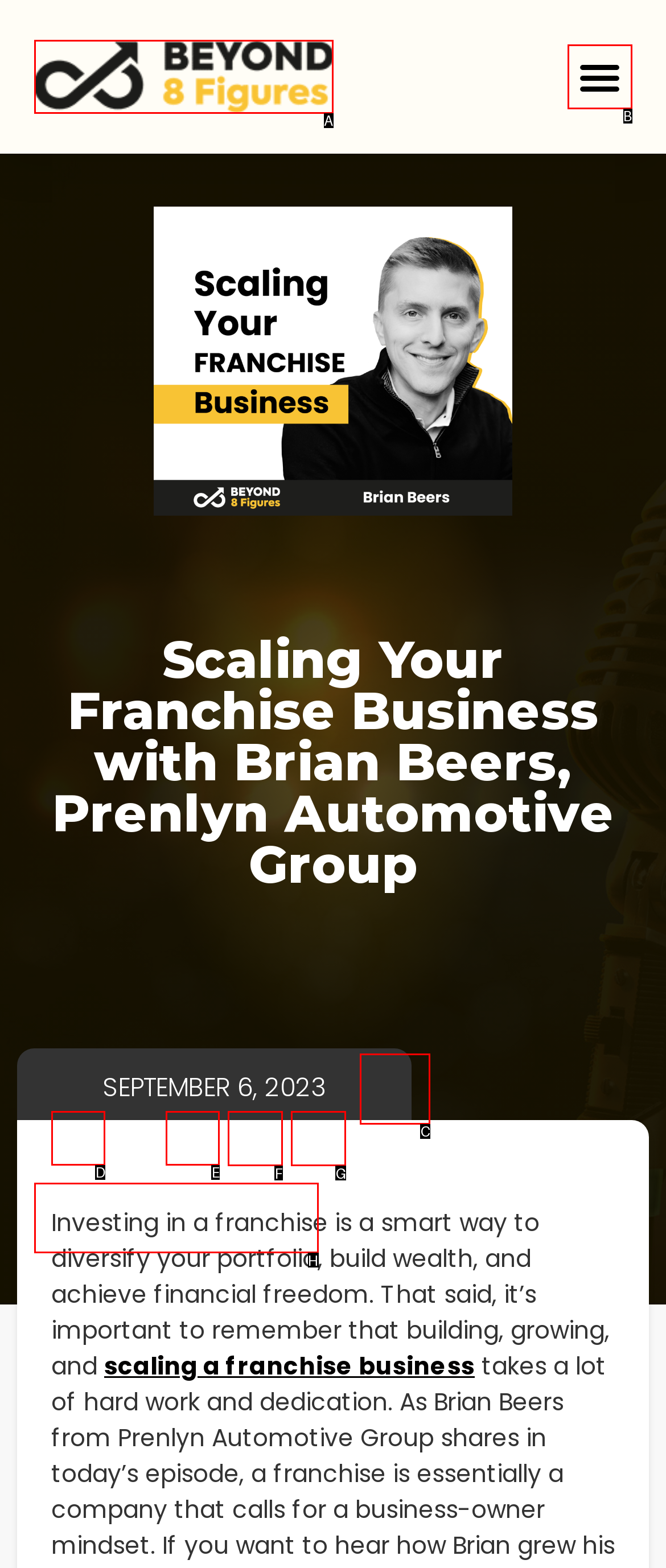Select the letter of the UI element you need to click on to fulfill this task: Play the podcast. Write down the letter only.

C